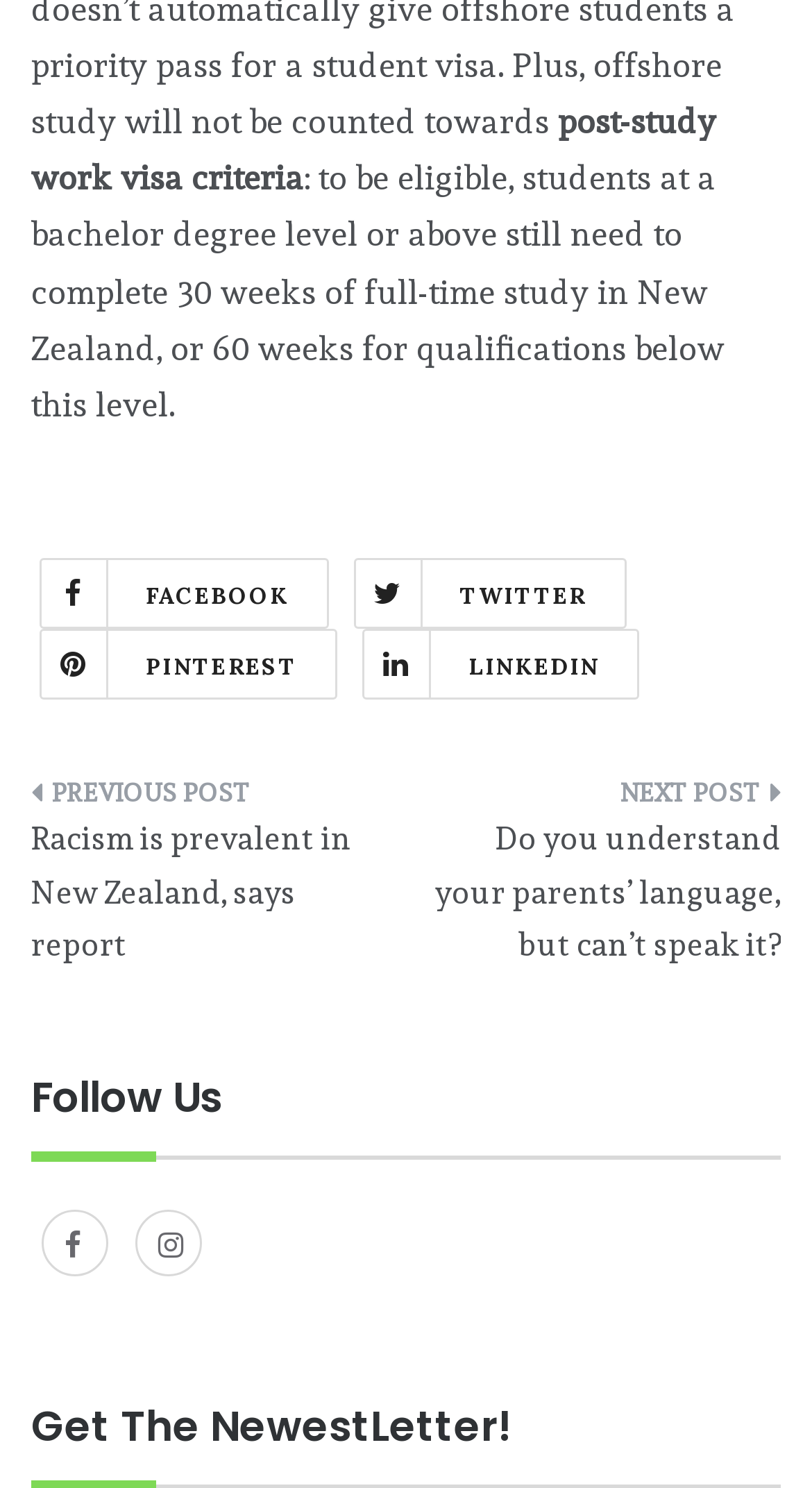Given the element description Facebook, identify the bounding box coordinates for the UI element on the webpage screenshot. The format should be (top-left x, top-left y, bottom-right x, bottom-right y), with values between 0 and 1.

[0.049, 0.375, 0.405, 0.423]